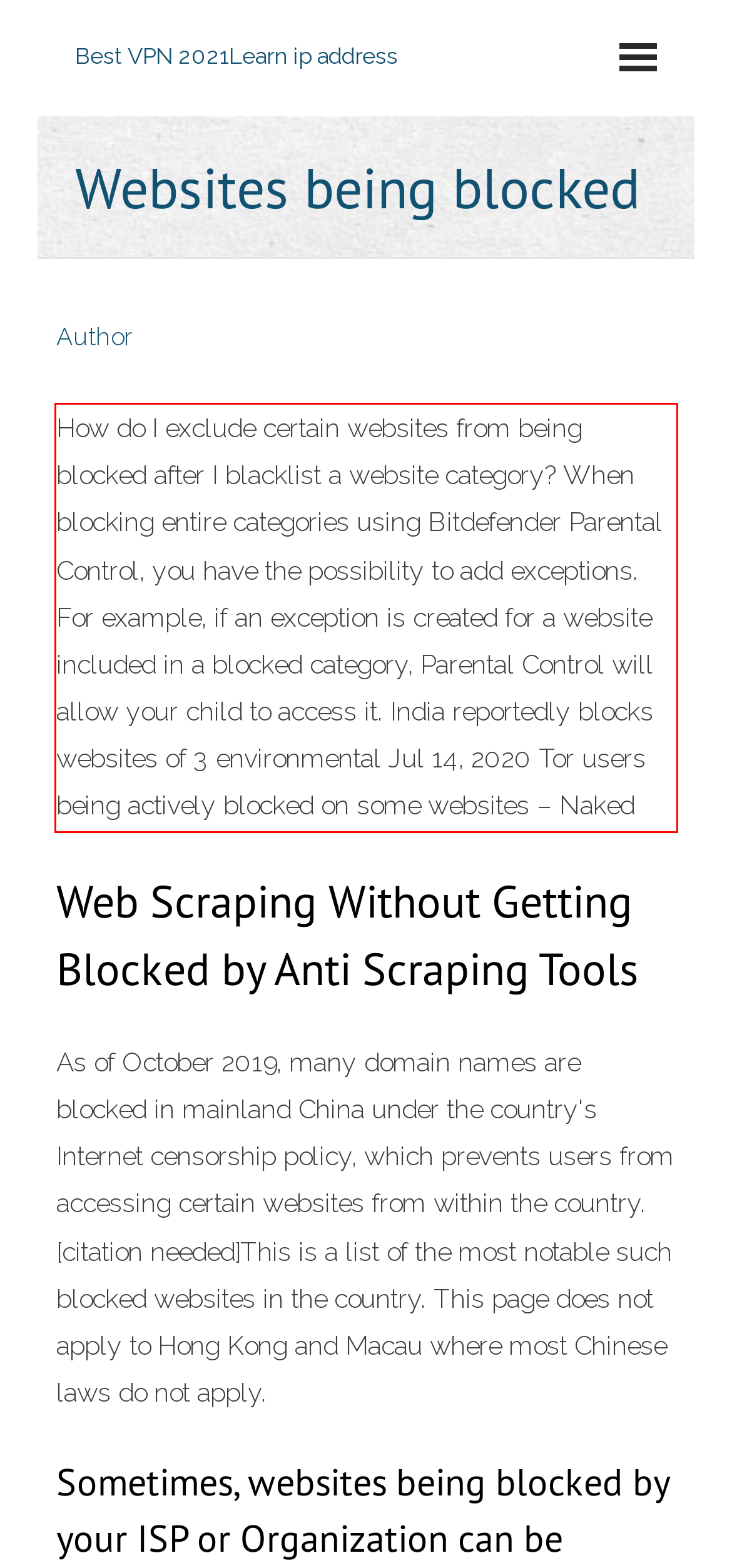Given a screenshot of a webpage, identify the red bounding box and perform OCR to recognize the text within that box.

How do I exclude certain websites from being blocked after I blacklist a website category? When blocking entire categories using Bitdefender Parental Control, you have the possibility to add exceptions. For example, if an exception is created for a website included in a blocked category, Parental Control will allow your child to access it. India reportedly blocks websites of 3 environmental Jul 14, 2020 Tor users being actively blocked on some websites – Naked